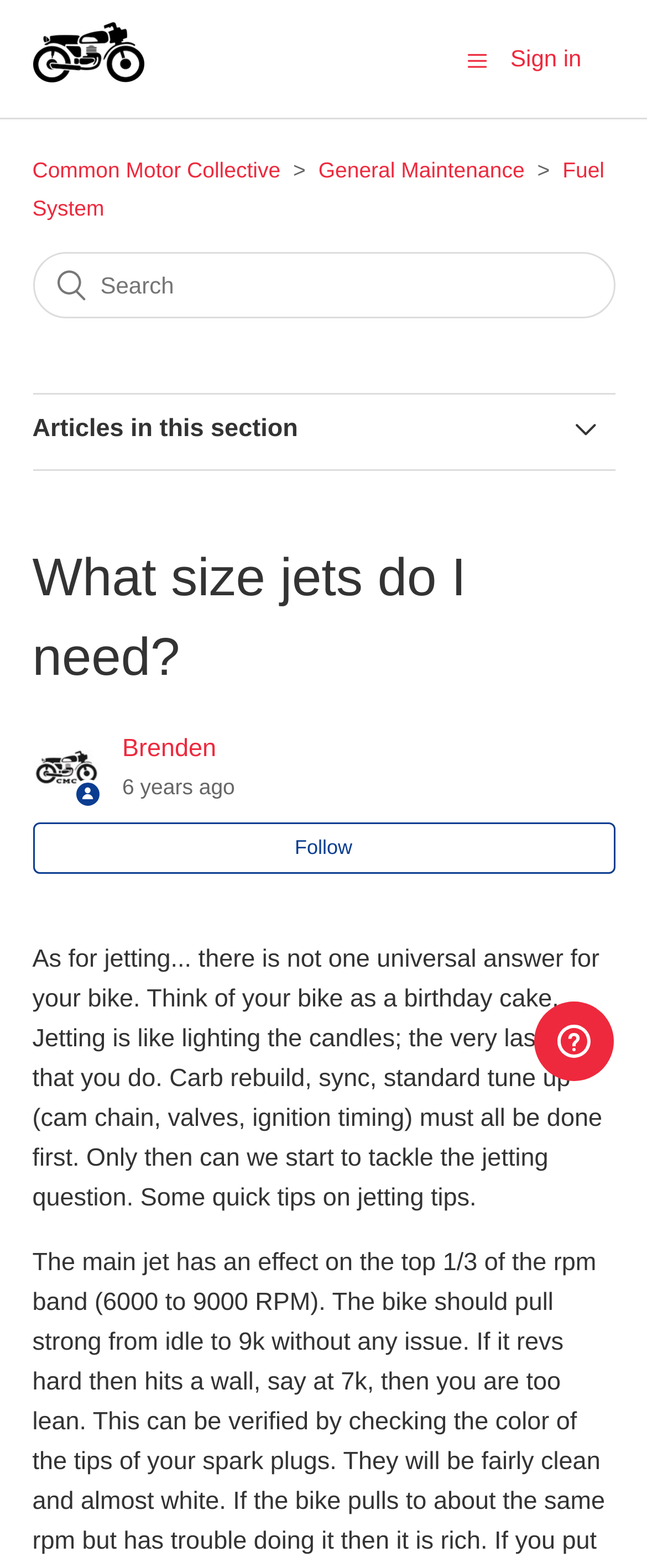Using the format (top-left x, top-left y, bottom-right x, bottom-right y), provide the bounding box coordinates for the described UI element. All values should be floating point numbers between 0 and 1: Common Motor Collective

[0.05, 0.1, 0.433, 0.116]